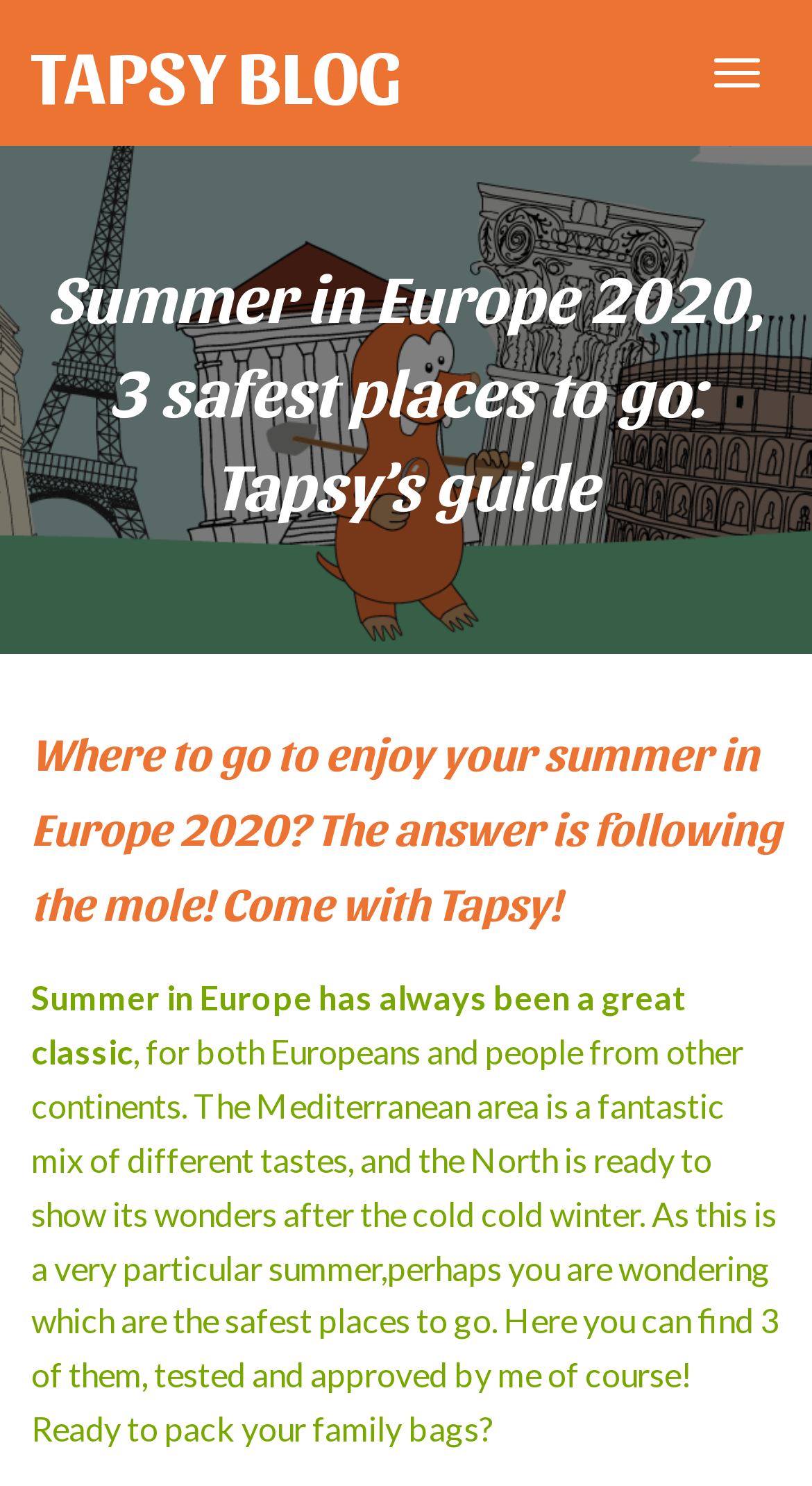Observe the image and answer the following question in detail: What is the author's name?

The author's name is mentioned in the main heading as 'Tapsy's guide', and also in the content where it says 'Come with Tapsy!' and 'tested and approved by me of course!'.